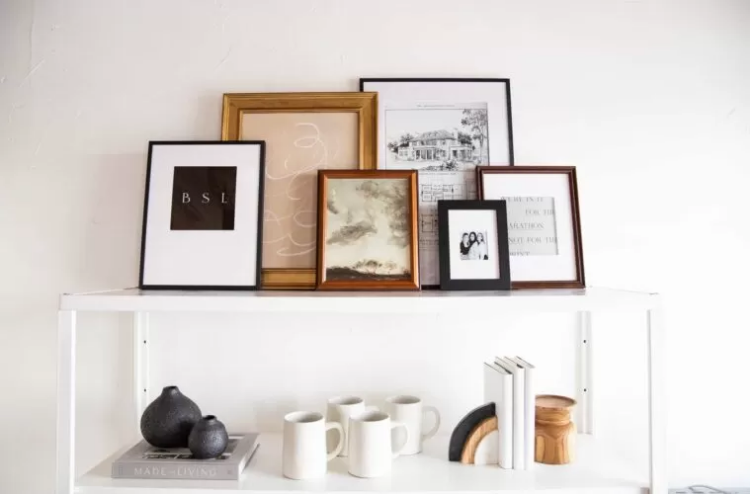Please answer the following query using a single word or phrase: 
What is the shape of the vase on the shelf?

Spherical